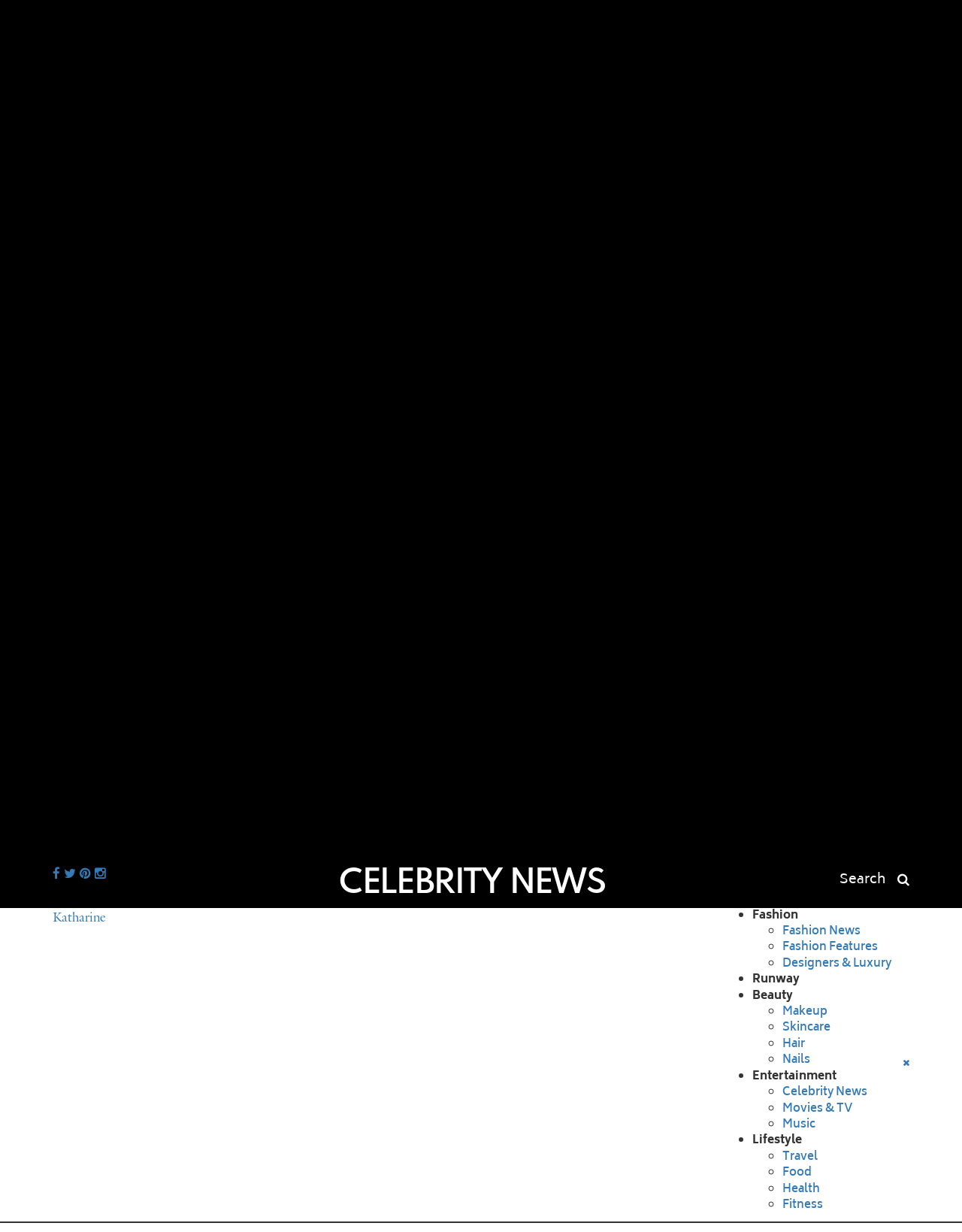What is the category of 'Makeup' and 'Skincare'? Please answer the question using a single word or phrase based on the image.

Beauty